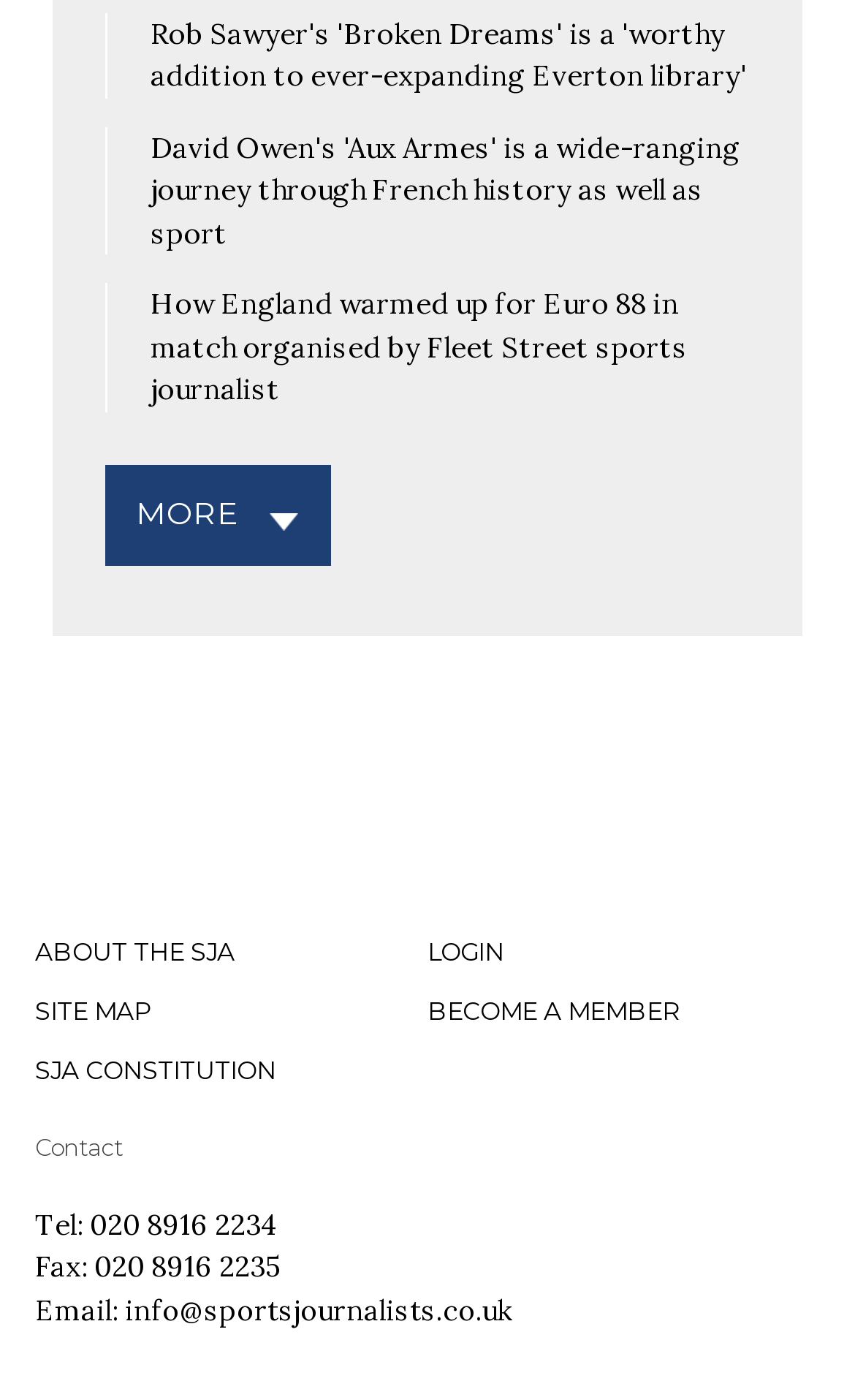How many contact details are provided?
Using the image as a reference, answer with just one word or a short phrase.

3